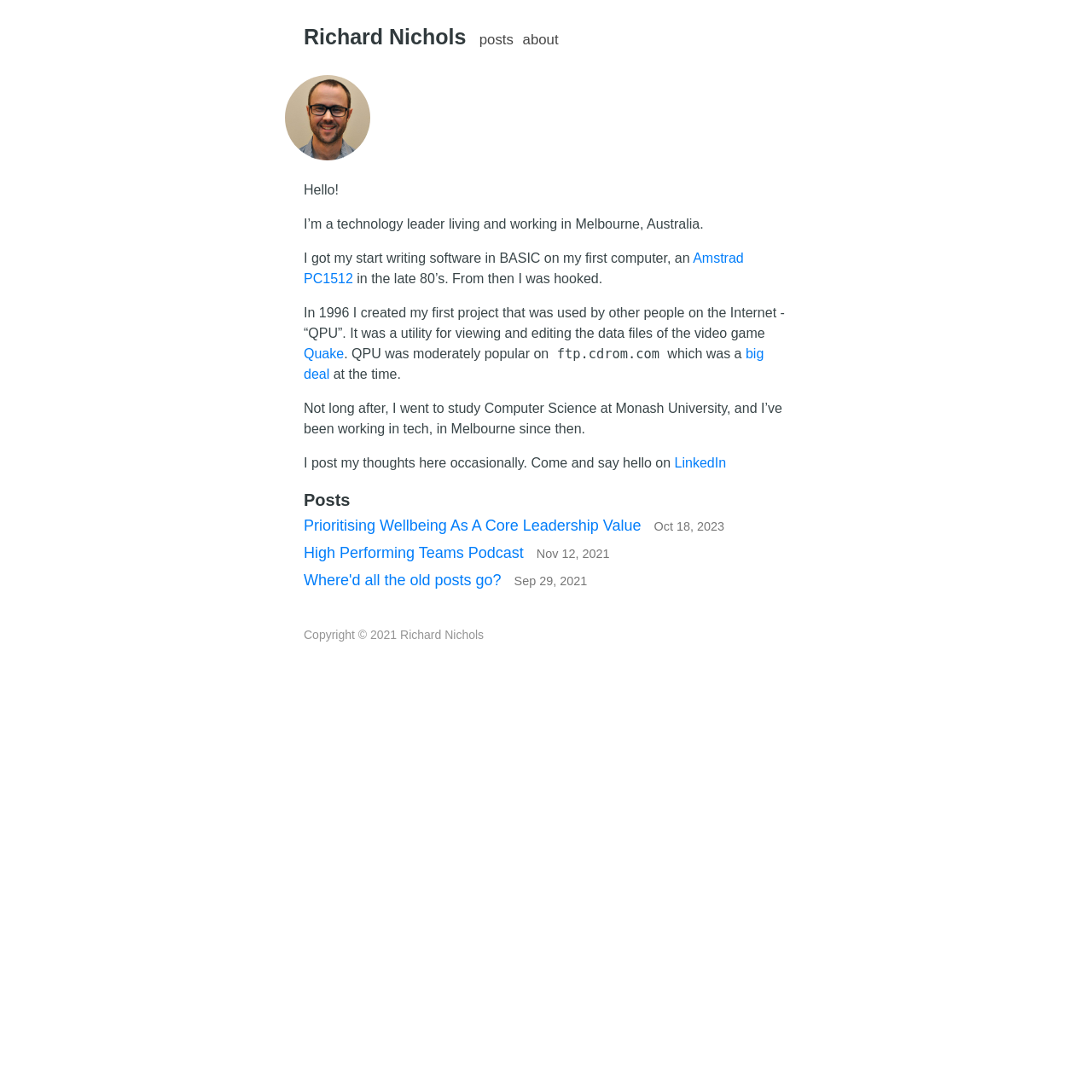Could you find the bounding box coordinates of the clickable area to complete this instruction: "Check the 'About' page"?

[0.479, 0.029, 0.511, 0.044]